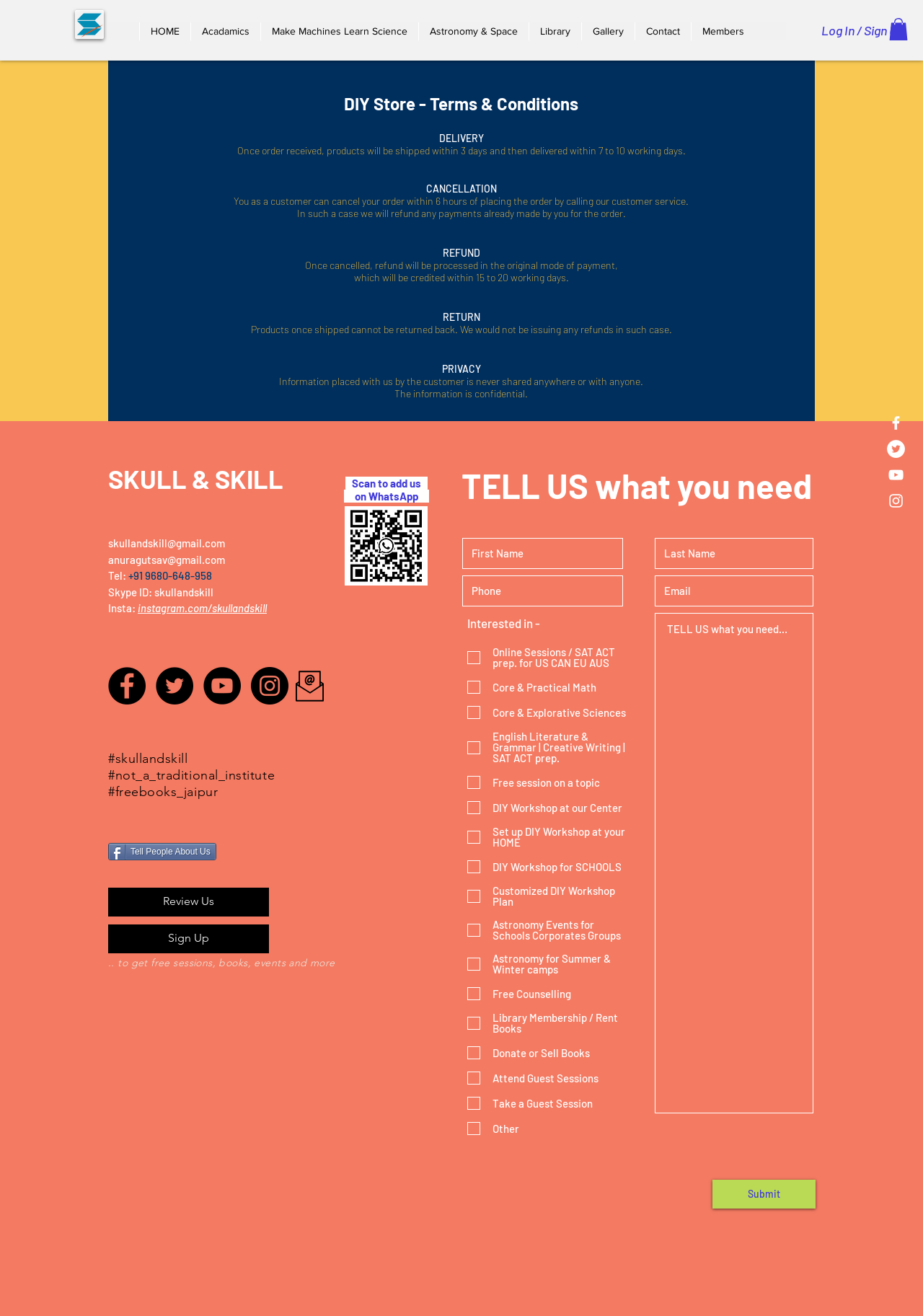Generate a comprehensive description of the webpage.

This webpage is a terms and conditions page for a DIY store called SKULL & SKILL. At the top left corner, there is a logo and a navigation menu with links to various sections of the website, including HOME, Academics, Make Machines Learn Science, Astronomy & Space, Library, Gallery, Contact, and Members. On the top right corner, there are two buttons: Log In / Sign Up and a social media button with a Facebook icon.

Below the navigation menu, there is a main content area that takes up most of the page. The page is divided into several sections, each with a heading and descriptive text. The sections include DELIVERY, CANCELLATION, REFUND, RETURN, and PRIVACY. Each section explains the store's policies and procedures for these topics.

On the right side of the page, there is a social bar with links to the store's social media profiles on Facebook, Twitter, YouTube, and Instagram. There is also a section with contact information, including email addresses, phone numbers, and Skype ID.

Further down the page, there is a section with a heading "TELL US what you need" and a form with input fields for First Name, Phone, and a checkbox group with various options for interested topics, such as Online Sessions, Core & Practical Math, and DIY Workshop at our Center.

At the bottom of the page, there are several buttons, including Tell People About Us, Review Us, and Sign Up. There is also a heading with hashtags #skullandskill #not_a_traditional_institute and #freebooks_jaipur.